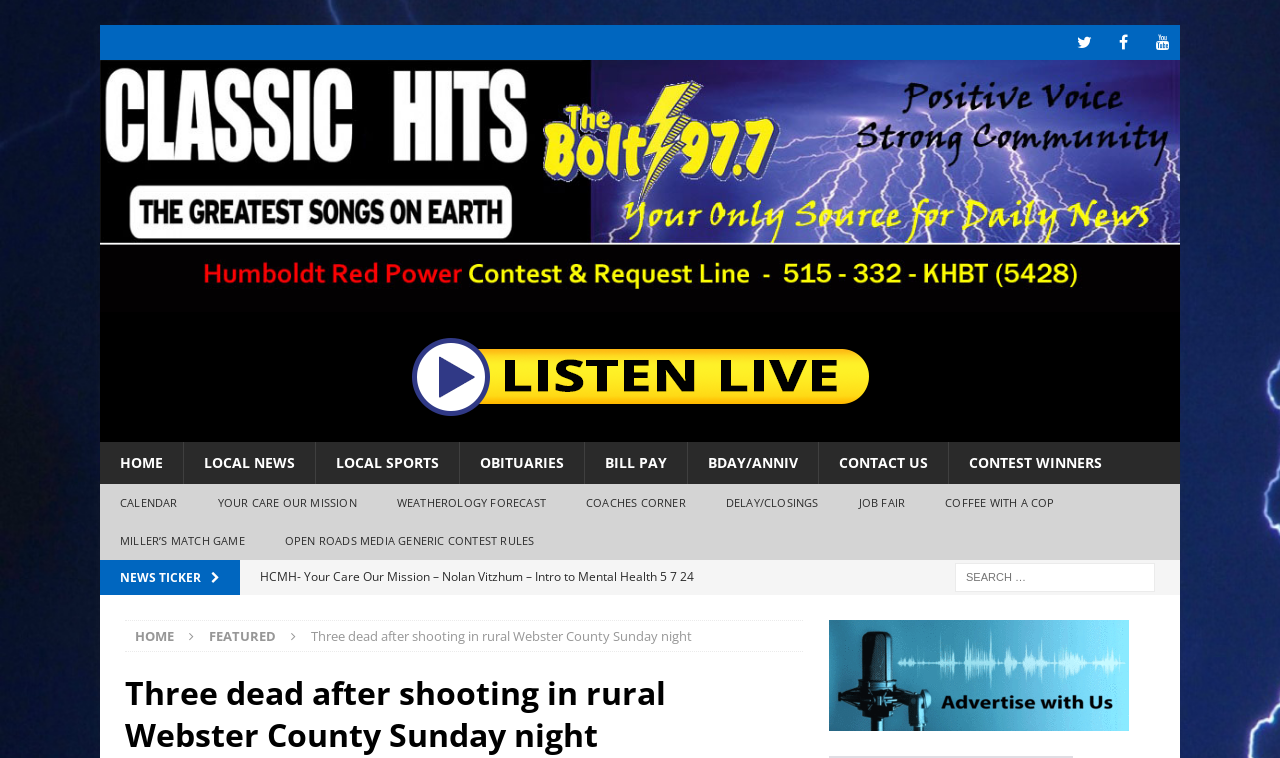Pinpoint the bounding box coordinates of the clickable element to carry out the following instruction: "Click Polskie Stowarzyszenie Techników Elektroradiologii link."

None